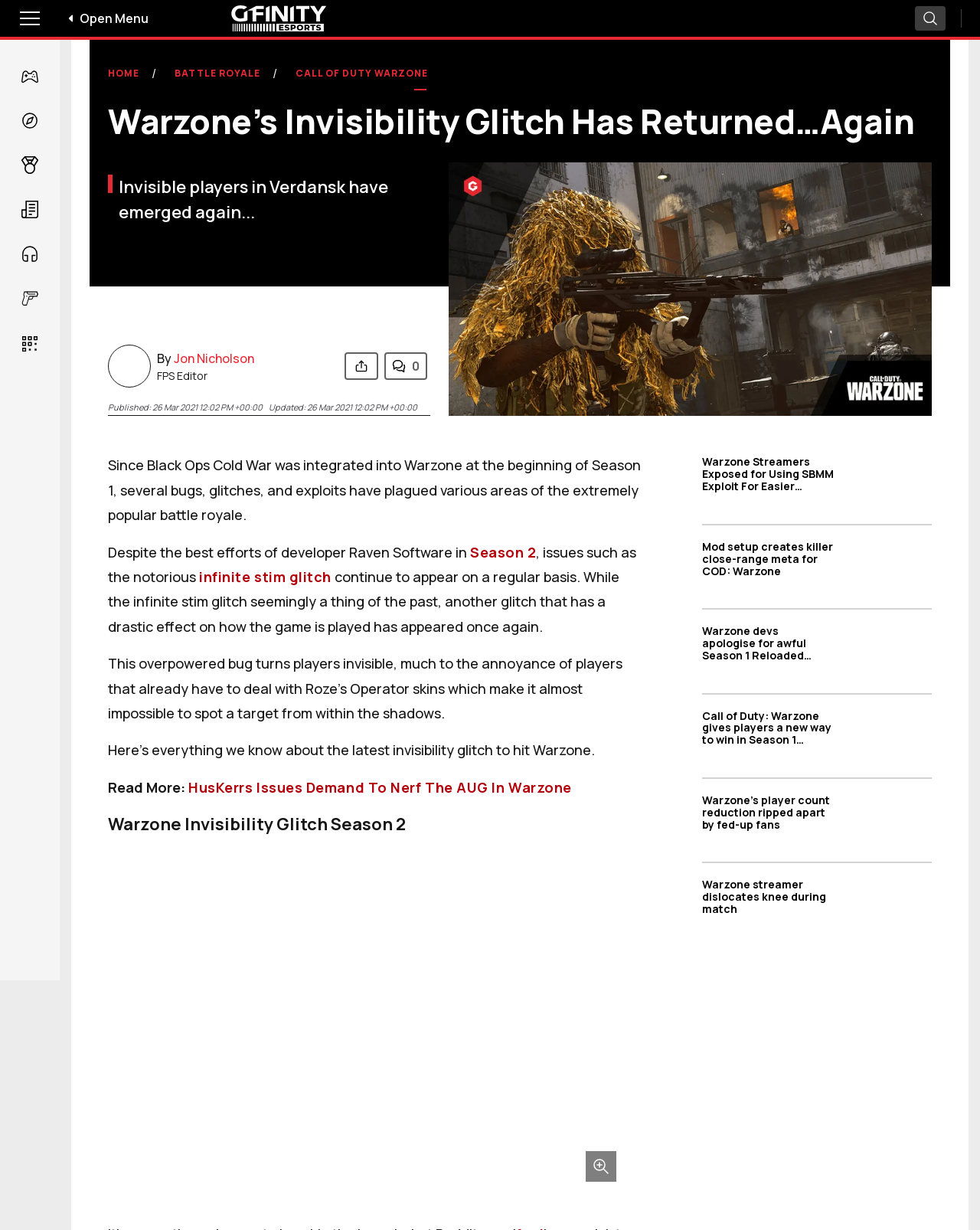Please identify the coordinates of the bounding box that should be clicked to fulfill this instruction: "Read the 'Understanding Depression' section".

None